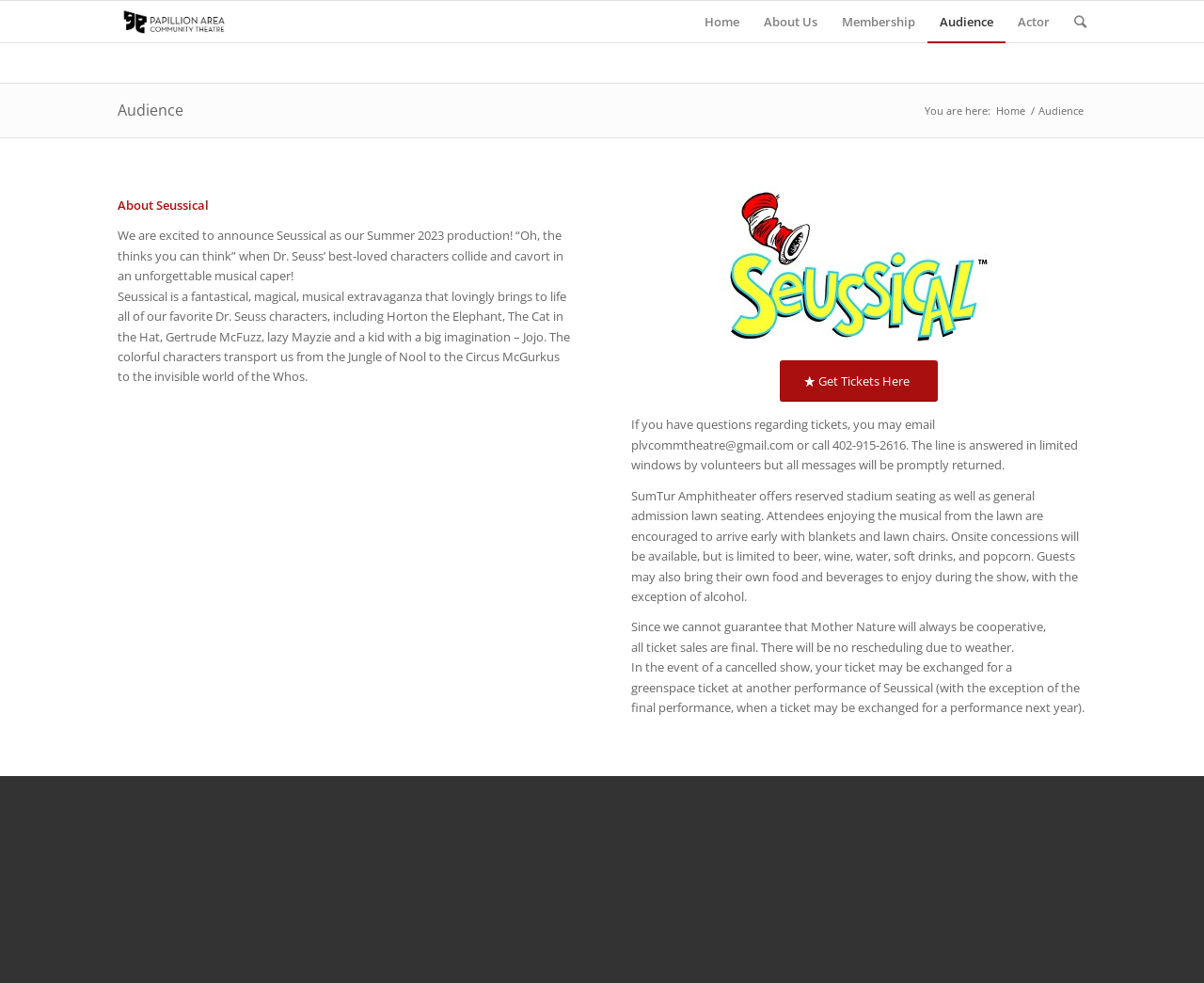What is the title of the summer 2023 production?
Using the image as a reference, give an elaborate response to the question.

The title of the summer 2023 production can be found in the main content area of the webpage, where it says 'We are excited to announce Seussical as our Summer 2023 production!' in the StaticText element with a bounding box coordinate of [0.098, 0.231, 0.468, 0.289].